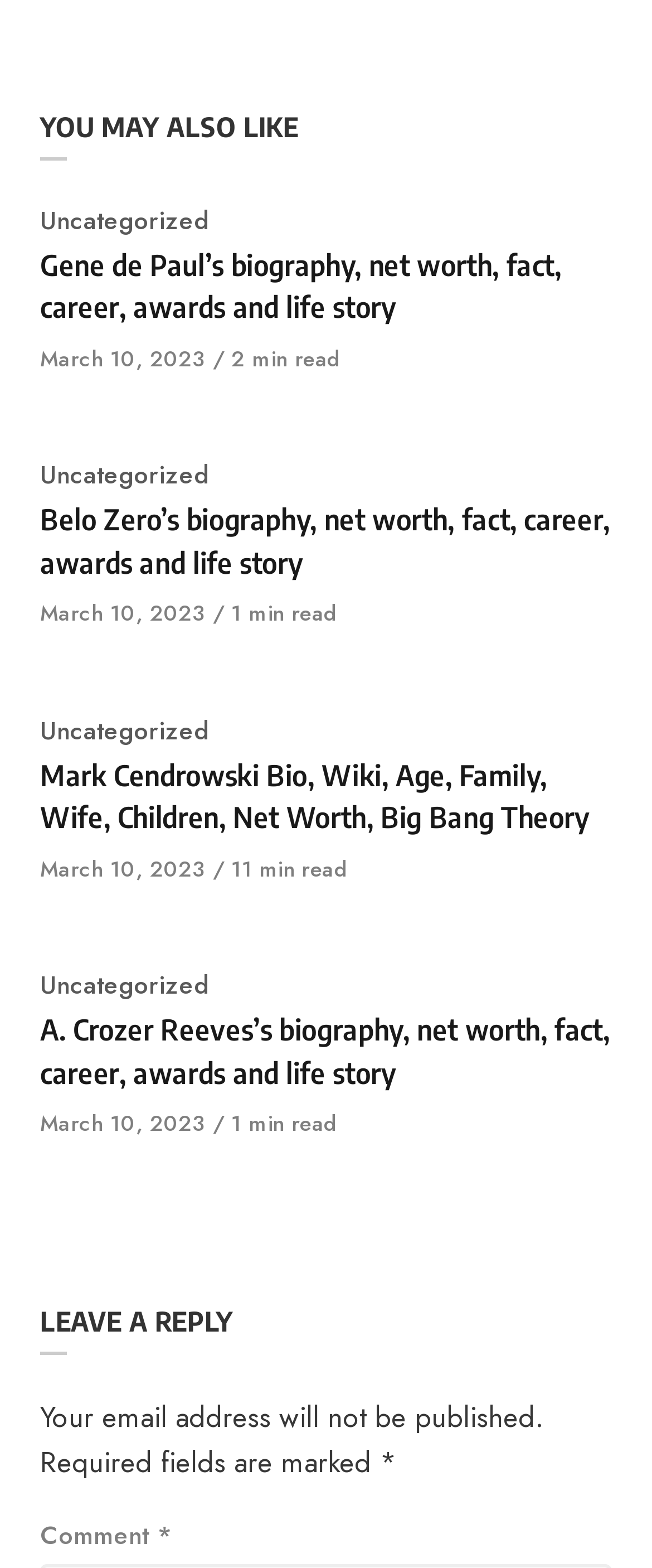Determine the bounding box coordinates of the clickable region to execute the instruction: "Leave a reply". The coordinates should be four float numbers between 0 and 1, denoted as [left, top, right, bottom].

[0.062, 0.83, 0.938, 0.864]